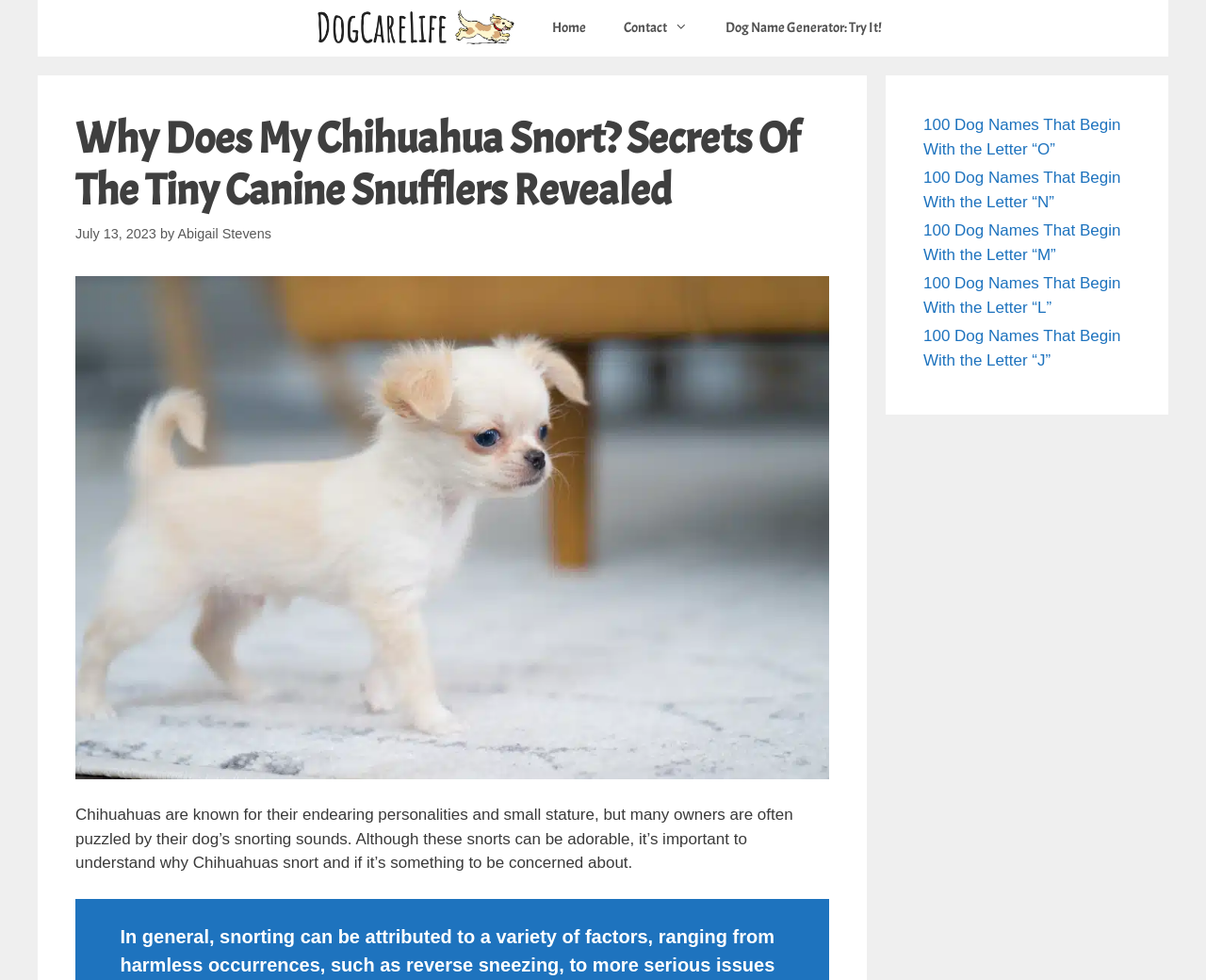Who wrote the article?
Use the screenshot to answer the question with a single word or phrase.

Abigail Stevens